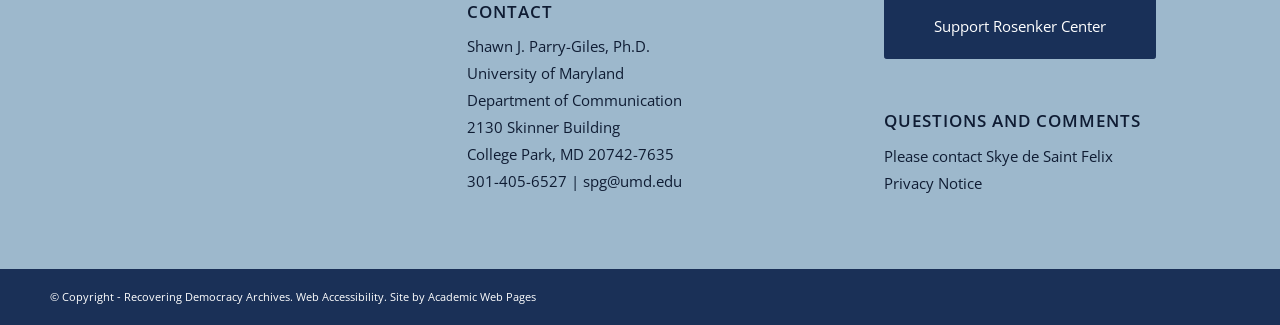Please give a succinct answer using a single word or phrase:
Who is the contact person for questions and comments?

Skye de Saint Felix